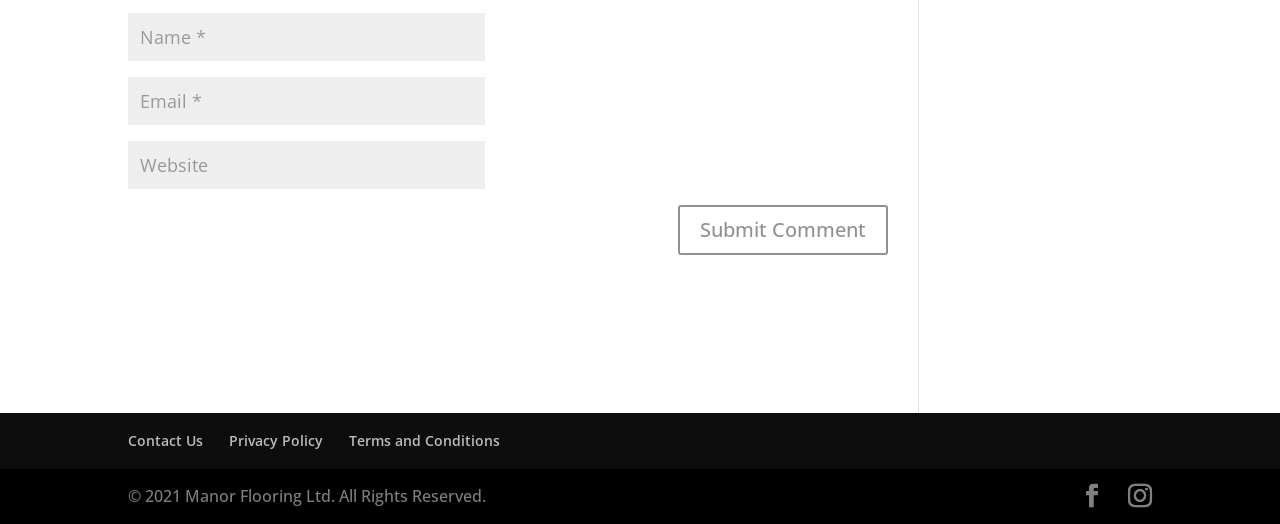What is the copyright year of the website?
Please answer the question as detailed as possible.

The copyright information at the bottom of the webpage states '© 2021 Manor Flooring Ltd. All Rights Reserved.', indicating that the website's copyright year is 2021.